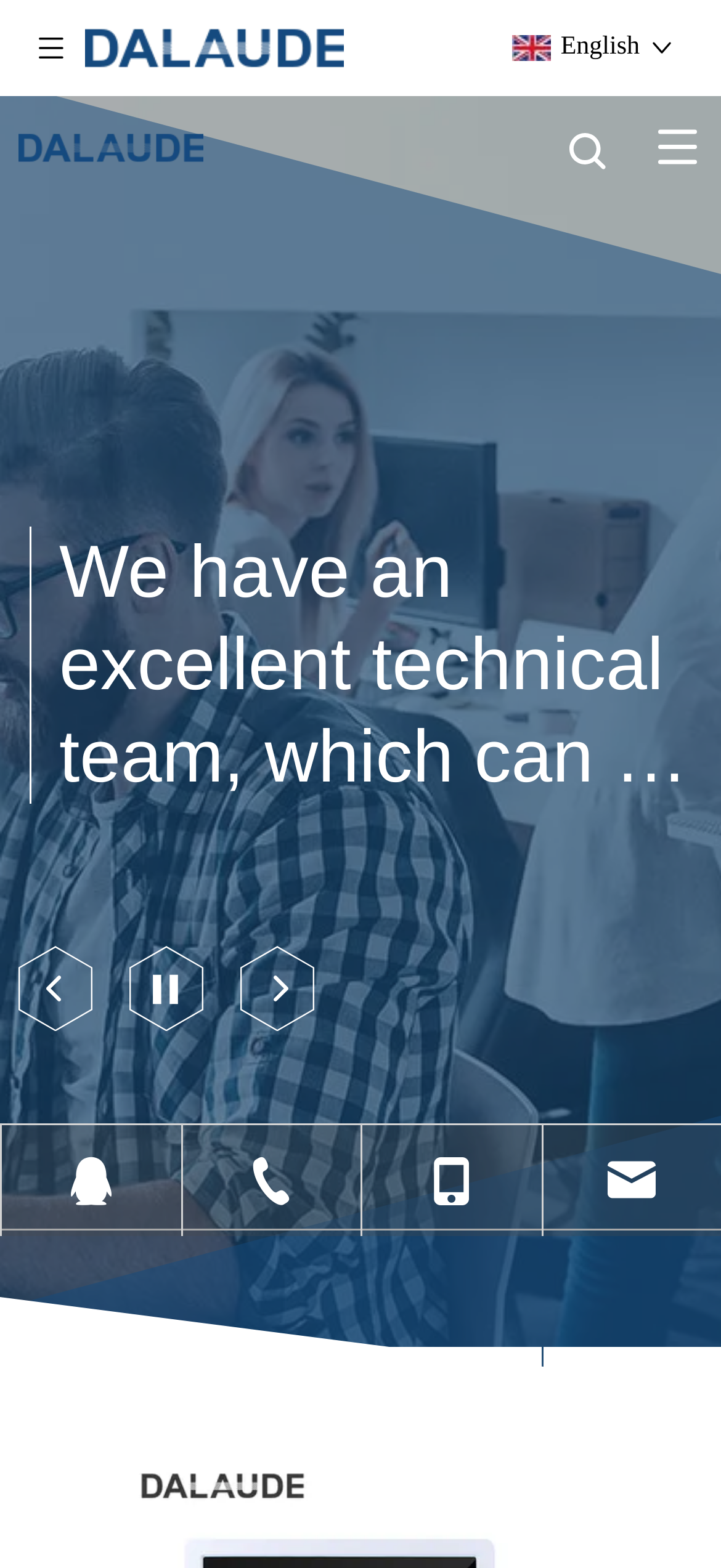Describe the webpage meticulously, covering all significant aspects.

The webpage is about DALAUDE, a company that provides high-tech dental simulation unit solutions. At the top-left corner, there is a link with an accompanying image. Next to it, there is another link with a larger image. On the top-right corner, there is an image with the text "English". 

Below the top section, there is a search box on the left side, labeled as "Search". On the right side, there are several images arranged vertically, possibly showcasing the company's products, such as dental operating lights and intraoral cameras.

Further down, there are three columns of links and images, which appear to be contact information. The left column has a phone number, the middle column has another phone number, and the right column has an email address. Each column has a corresponding icon above it.

At the bottom of the page, there are several links with icons, which may be social media links or other external links. Overall, the webpage has a simple and organized layout, with a focus on showcasing the company's products and providing contact information.